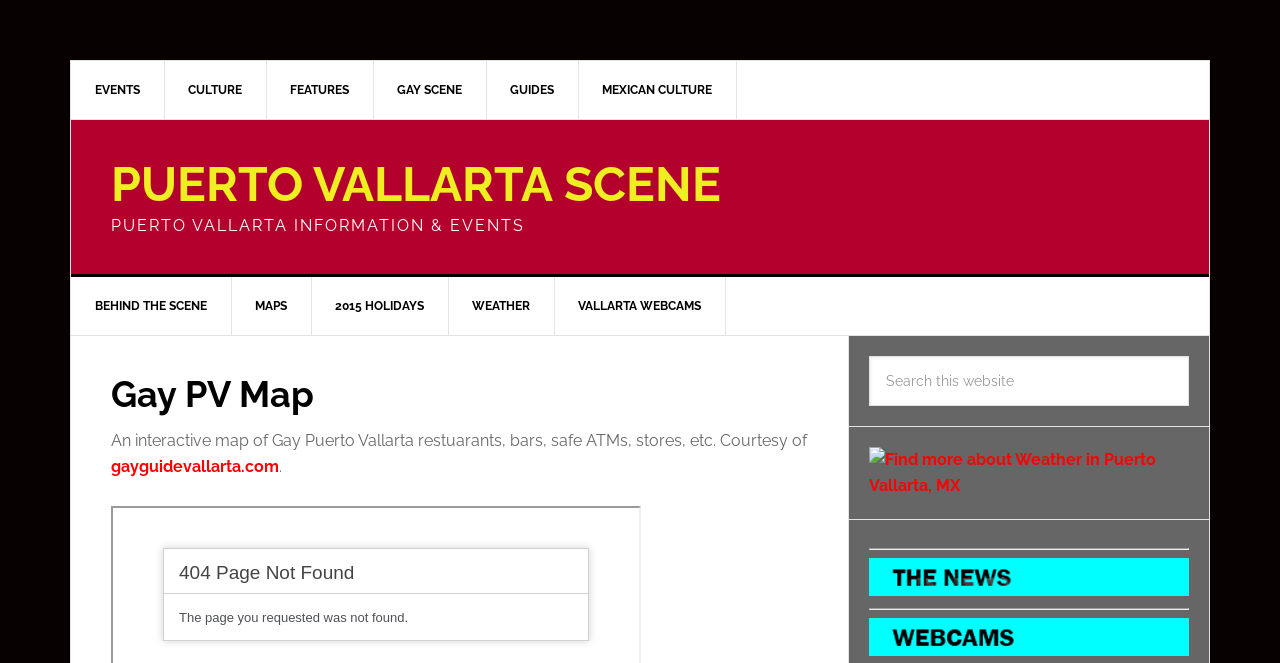Refer to the image and provide an in-depth answer to the question:
What is the purpose of the search box?

The search box is located at the bottom of the webpage and is labeled as 'Search this website'. It allows users to search for specific content within the website.